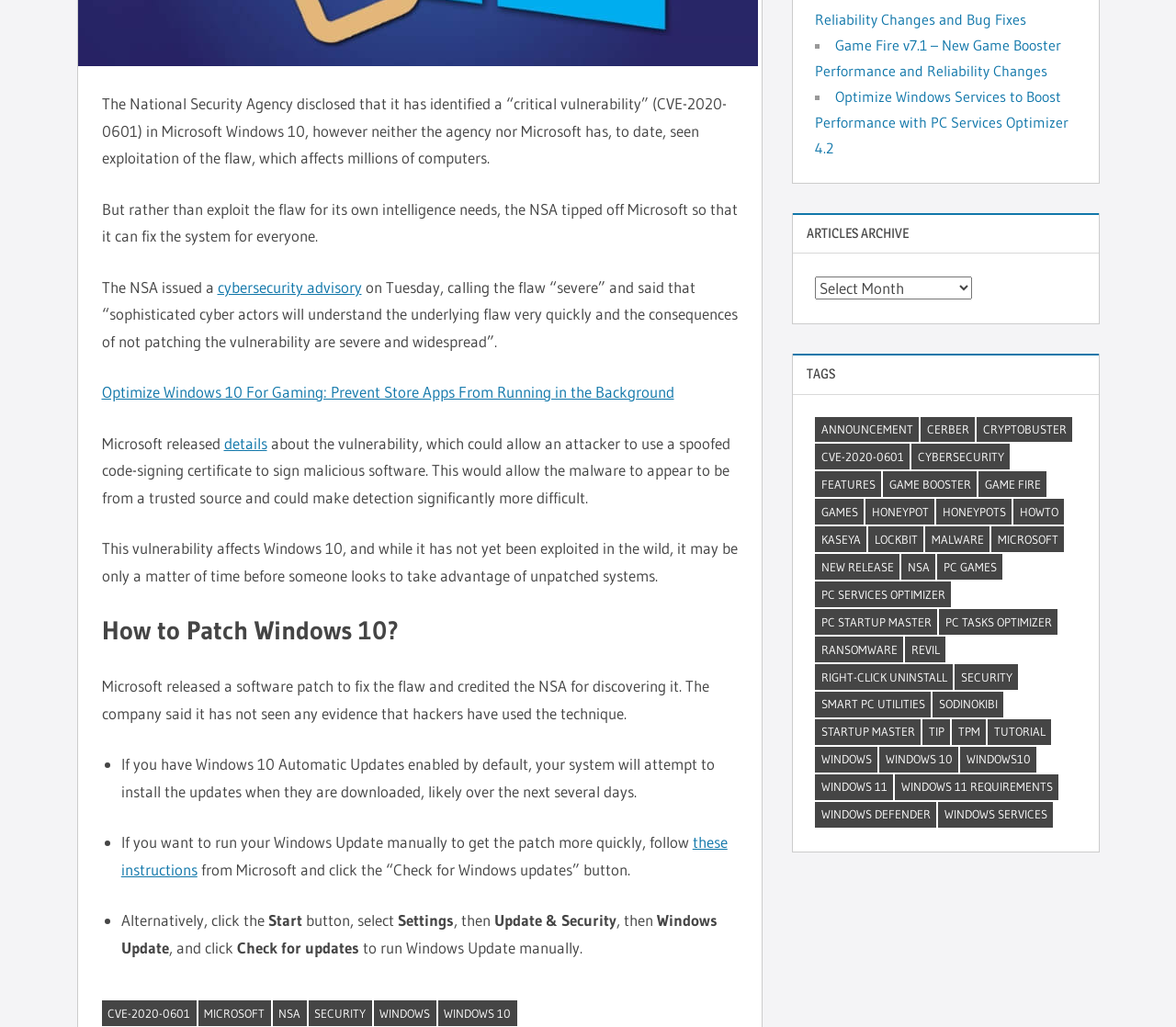Predict the bounding box of the UI element that fits this description: "PC Tasks Optimizer".

[0.799, 0.593, 0.9, 0.618]